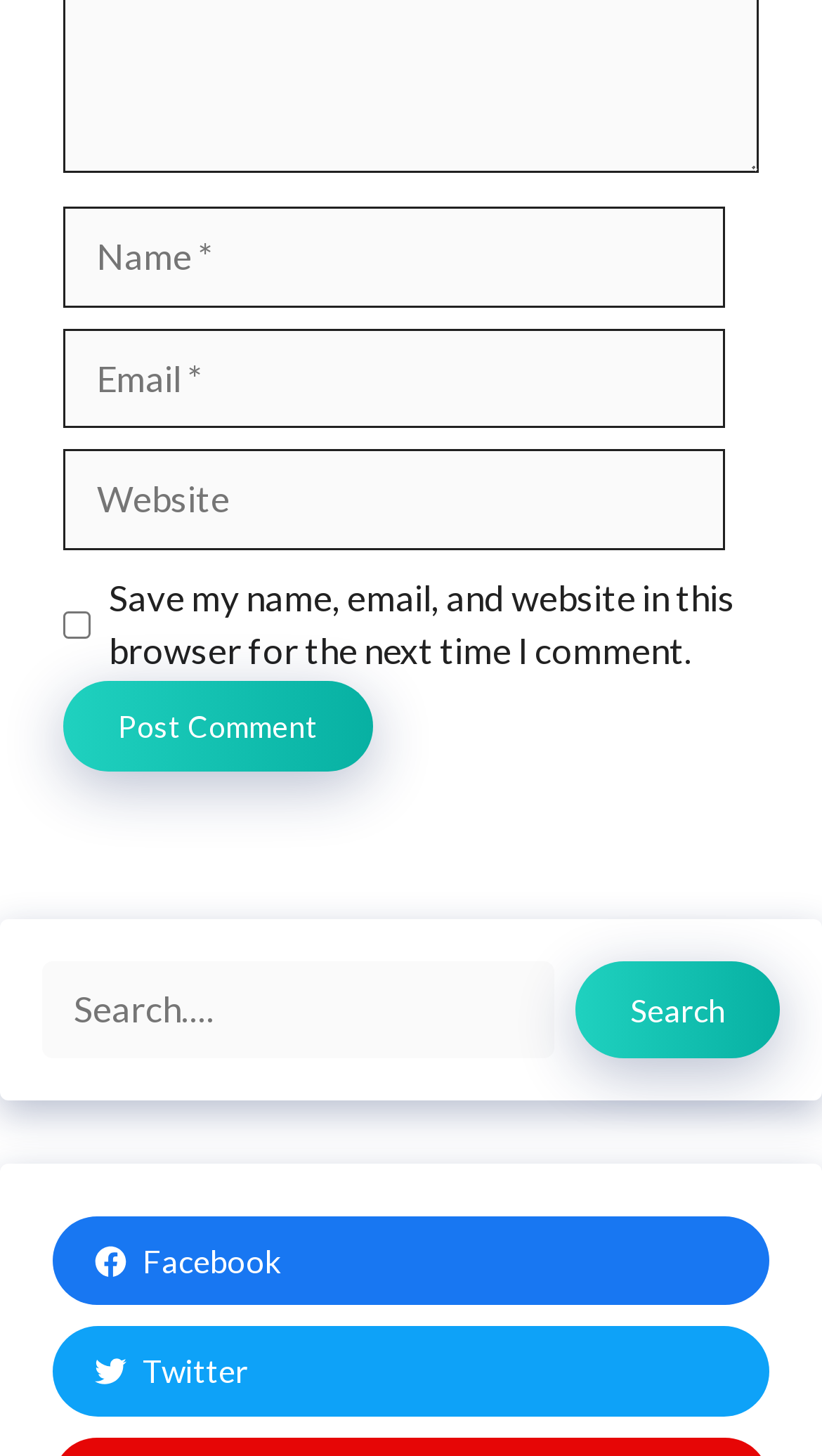Please identify the bounding box coordinates of the area I need to click to accomplish the following instruction: "Visit Facebook".

[0.064, 0.835, 0.936, 0.897]